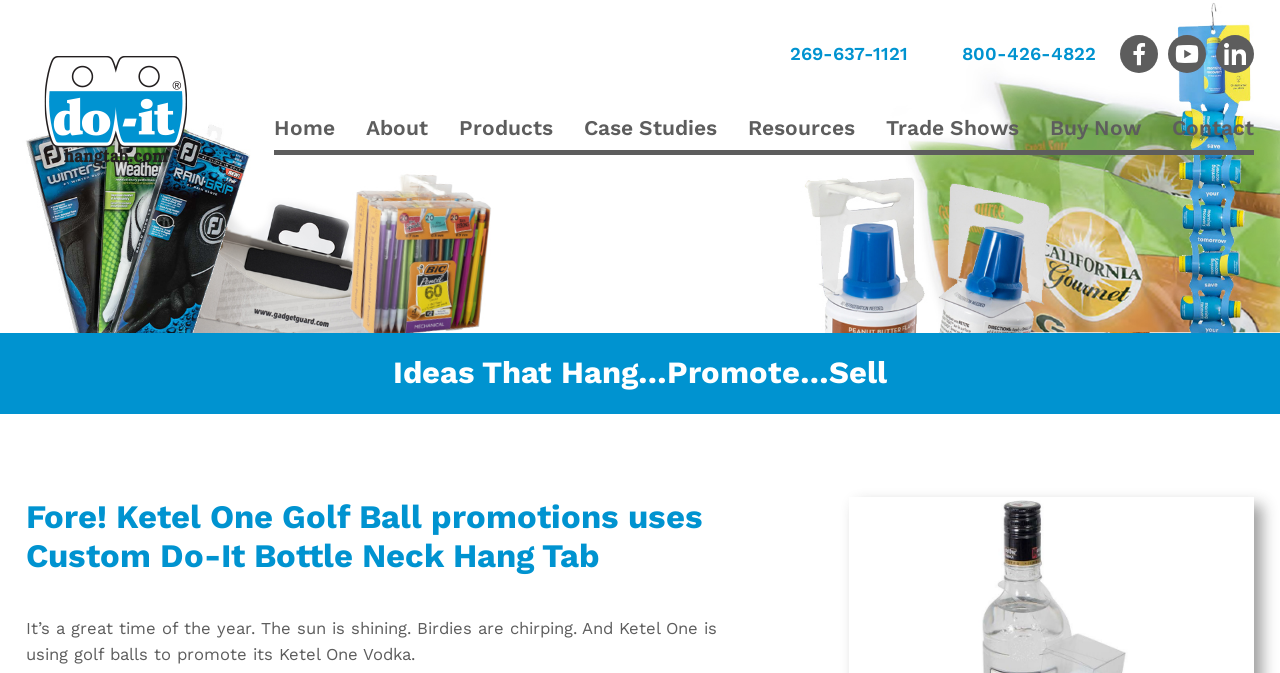What is the company name on the logo?
Can you provide a detailed and comprehensive answer to the question?

I found the company name by looking at the image element with the description 'Do-It Corporation' which is a logo, and it's likely to be the company name.